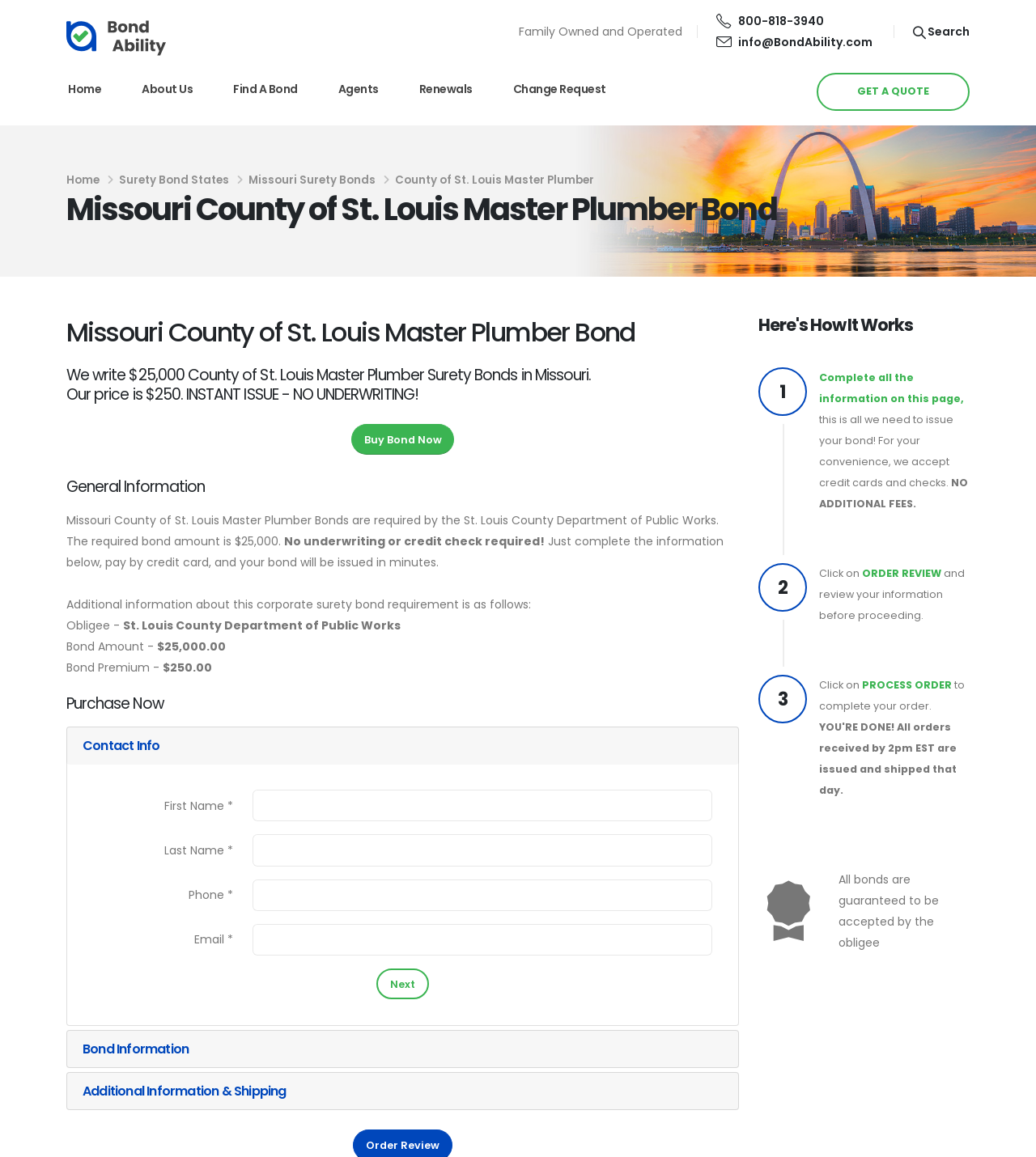Locate the bounding box for the described UI element: "Find a Bond". Ensure the coordinates are four float numbers between 0 and 1, formatted as [left, top, right, bottom].

[0.206, 0.055, 0.306, 0.098]